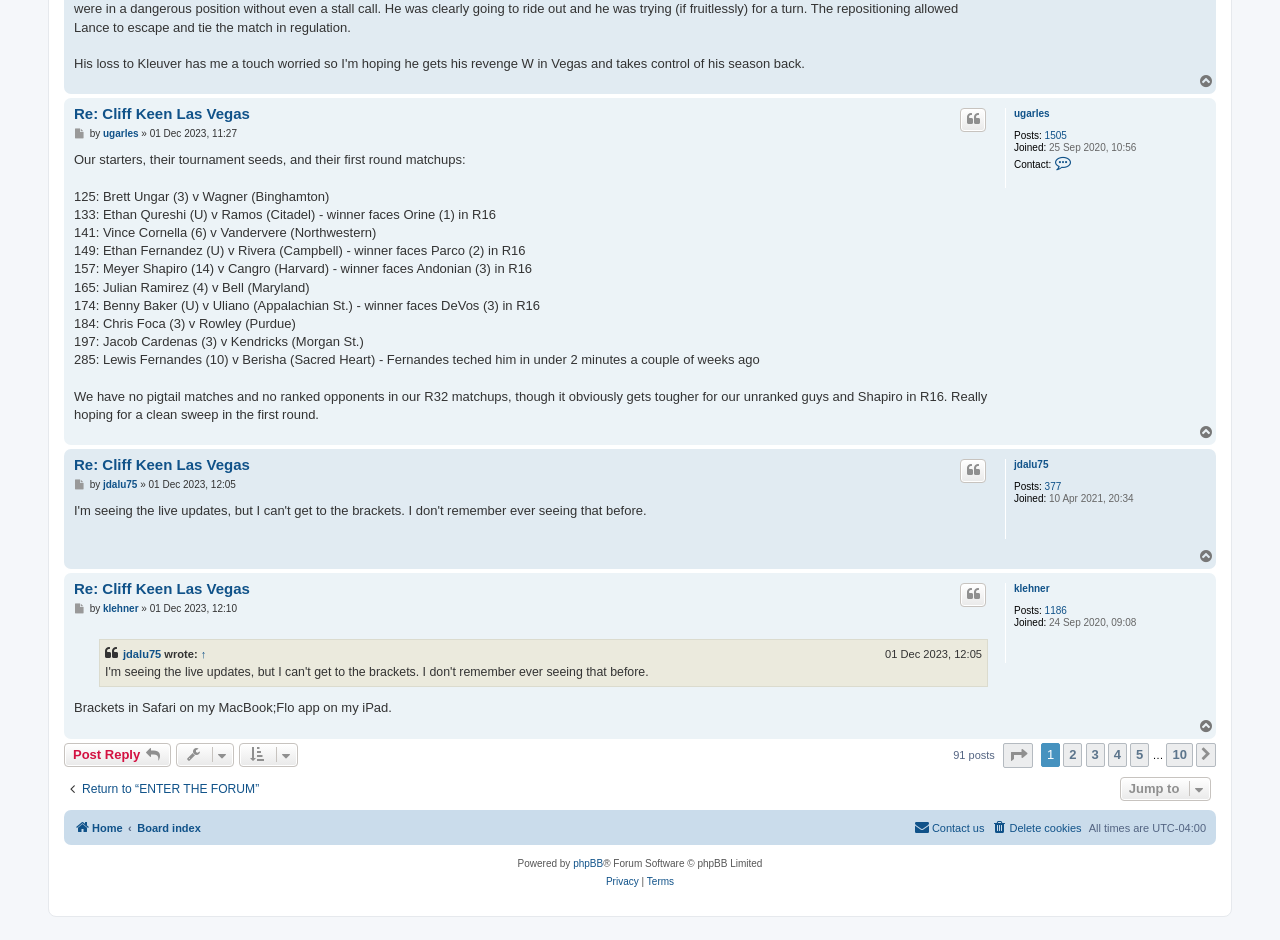Answer the question below using just one word or a short phrase: 
What is the username of the person who posted 'Re: Cliff Keen Las Vegas'?

ugarles